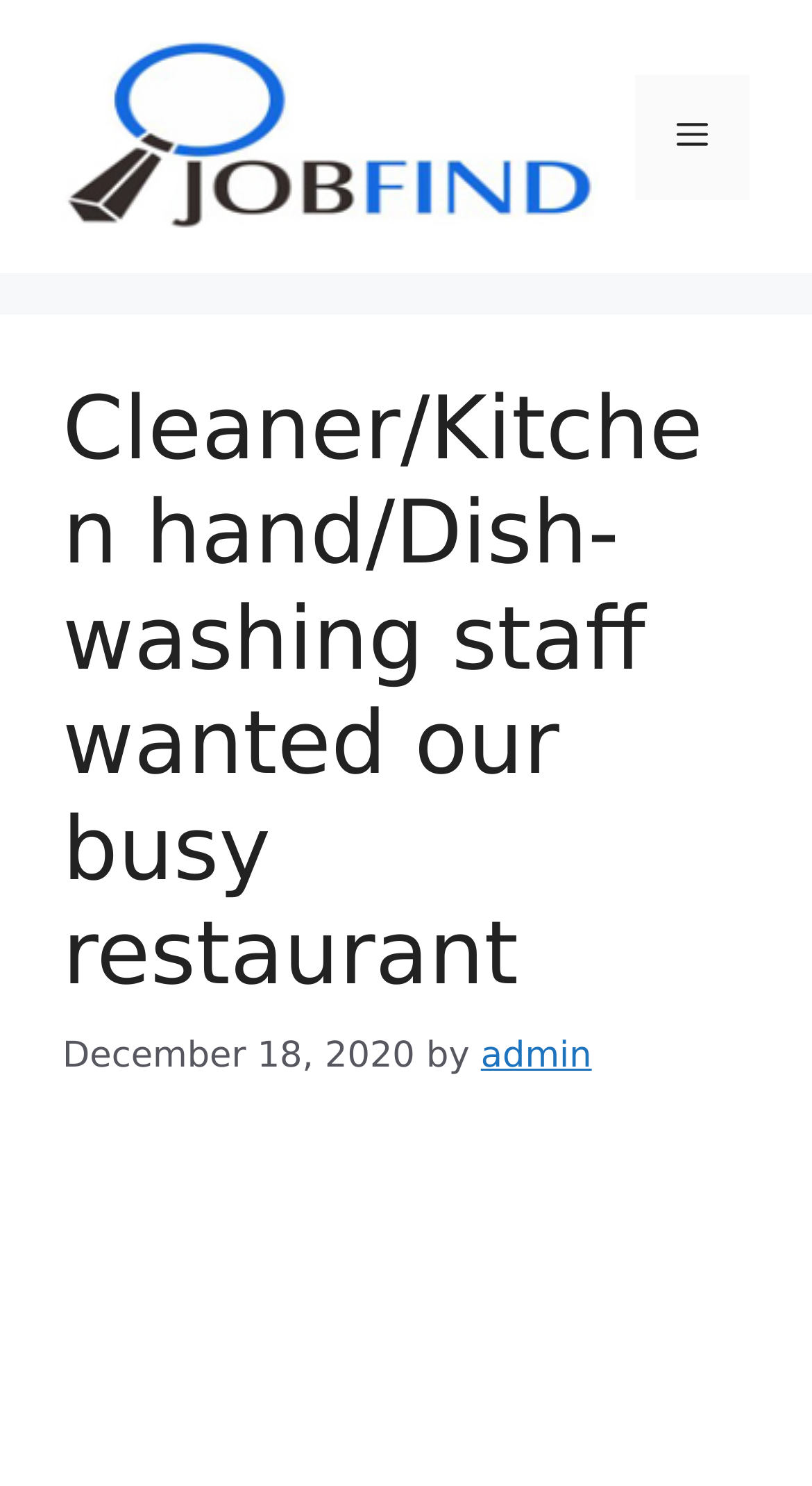Observe the image and answer the following question in detail: Is the navigation menu expanded?

I found the answer by looking at the button element with the text 'Menu', which has an attribute 'expanded' set to 'False'.